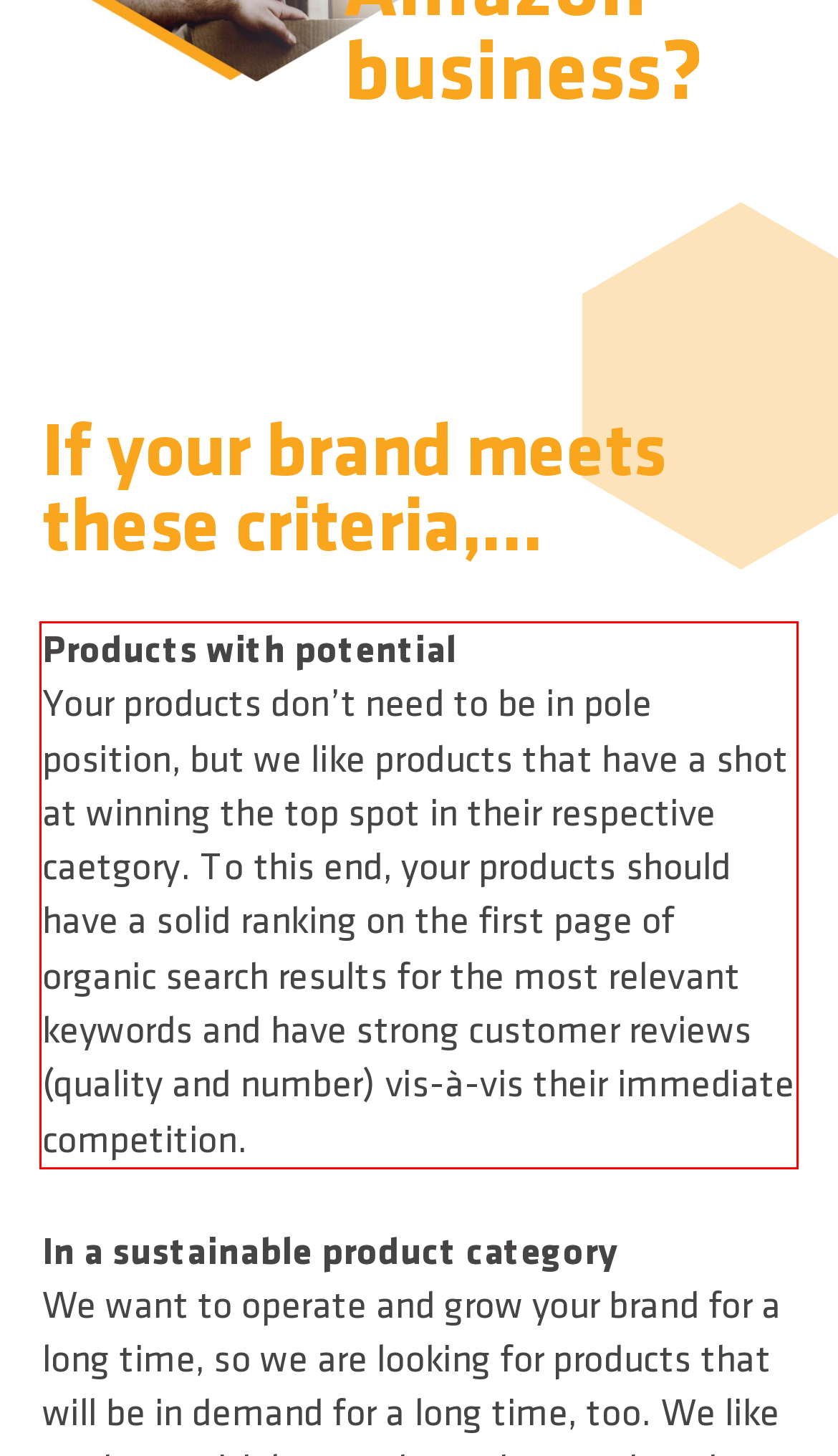From the screenshot of the webpage, locate the red bounding box and extract the text contained within that area.

Products with potential Your products don’t need to be in pole position, but we like products that have a shot at winning the top spot in their respective caetgory. To this end, your products should have a solid ranking on the first page of organic search results for the most relevant keywords and have strong customer reviews (quality and number) vis-à-vis their immediate competition.